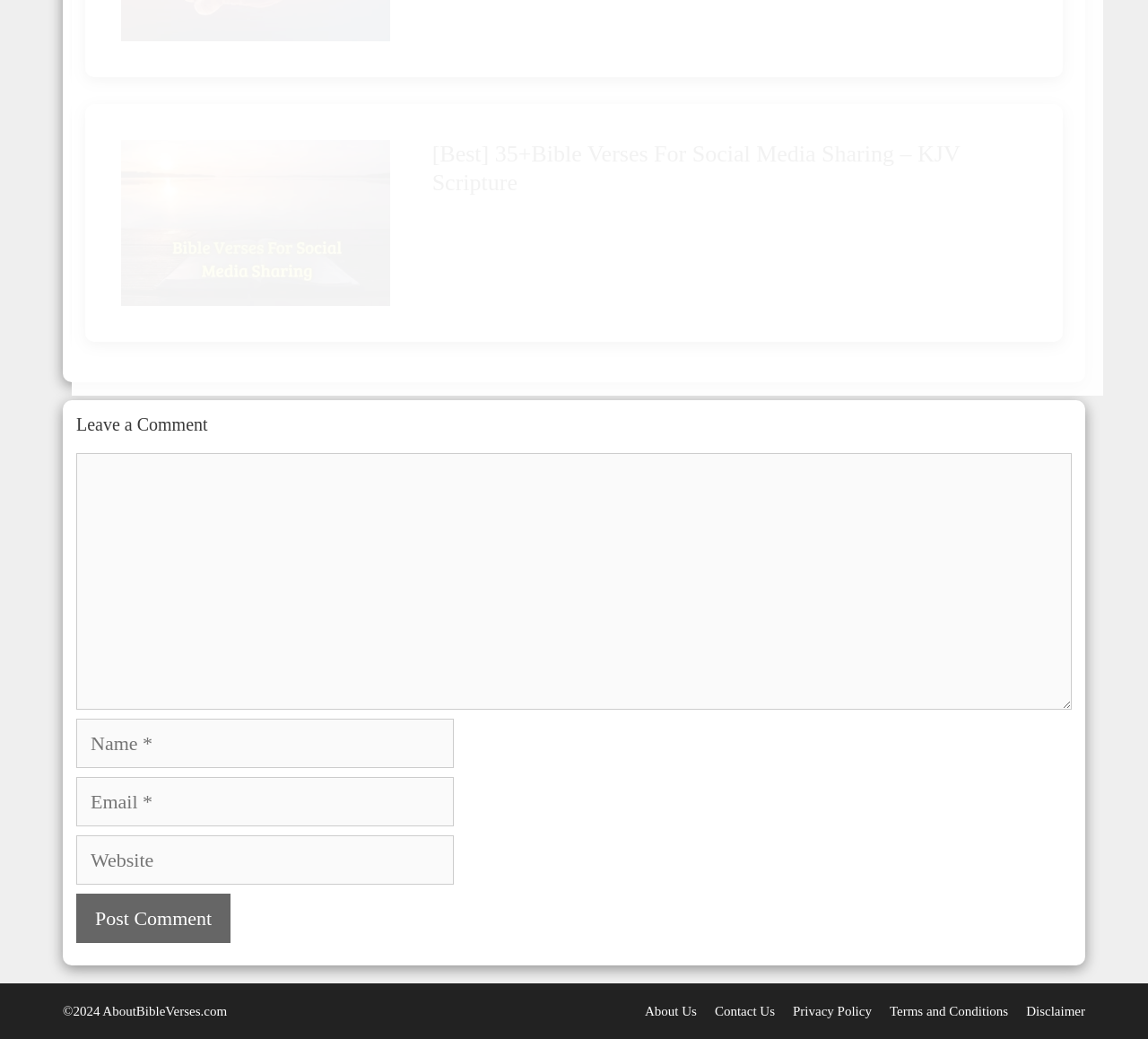Can you find the bounding box coordinates of the area I should click to execute the following instruction: "Post a comment"?

[0.066, 0.86, 0.201, 0.907]